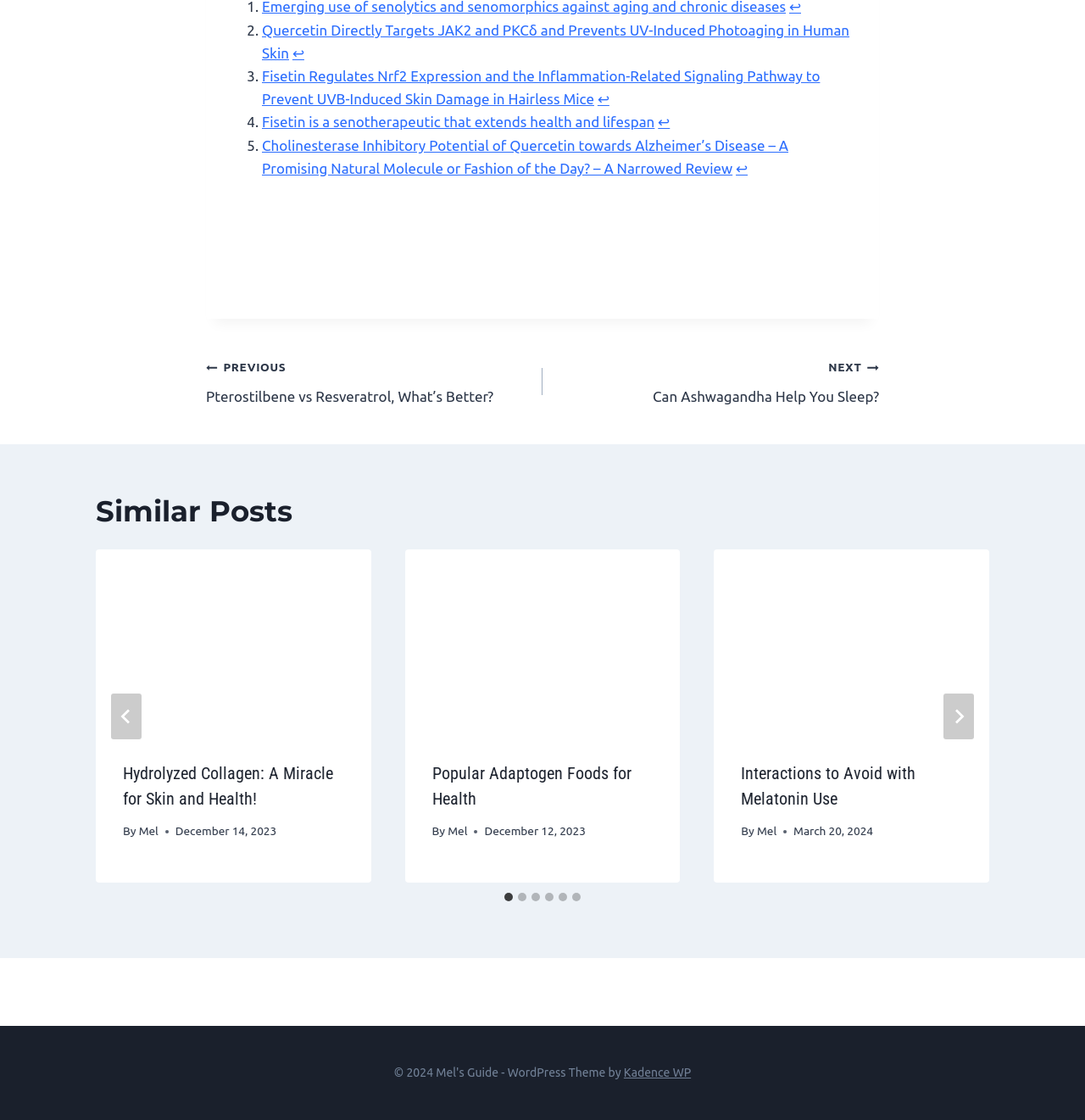Indicate the bounding box coordinates of the clickable region to achieve the following instruction: "Go to the 'NEXT Can Ashwagandha Help You Sleep?' page."

[0.5, 0.317, 0.81, 0.364]